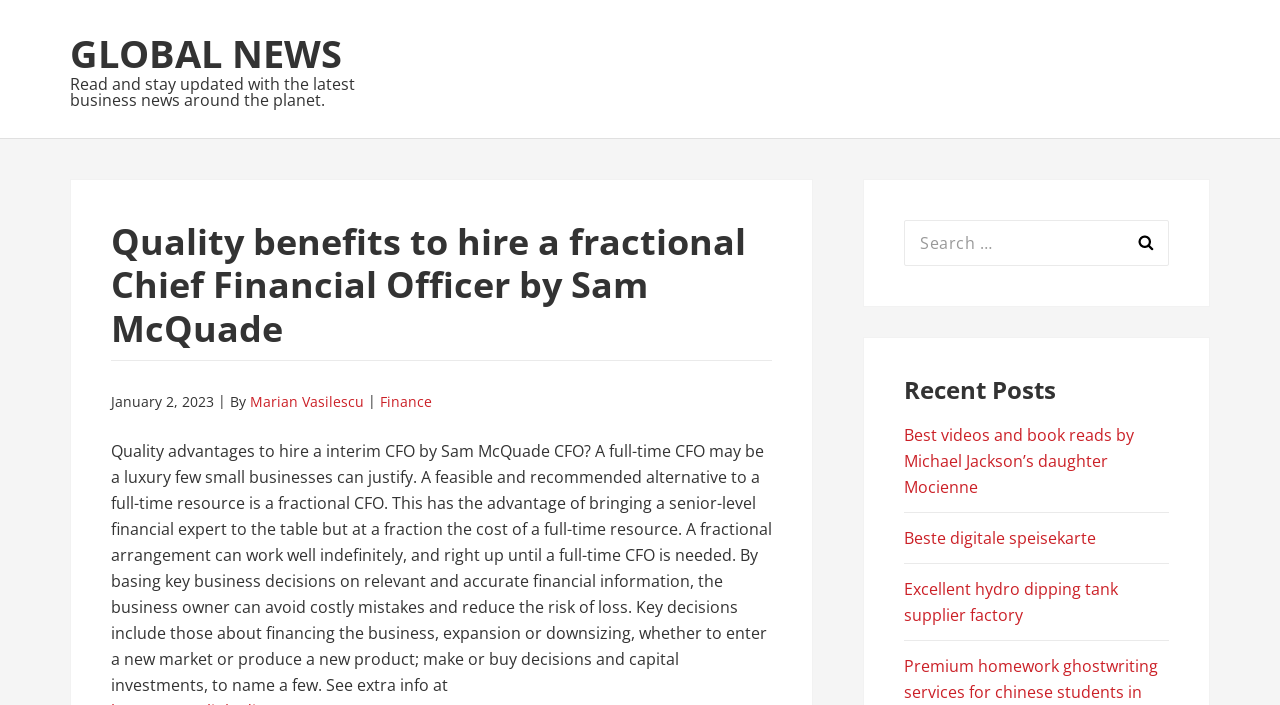Locate the bounding box for the described UI element: "Marian Vasilescu". Ensure the coordinates are four float numbers between 0 and 1, formatted as [left, top, right, bottom].

[0.195, 0.556, 0.284, 0.583]